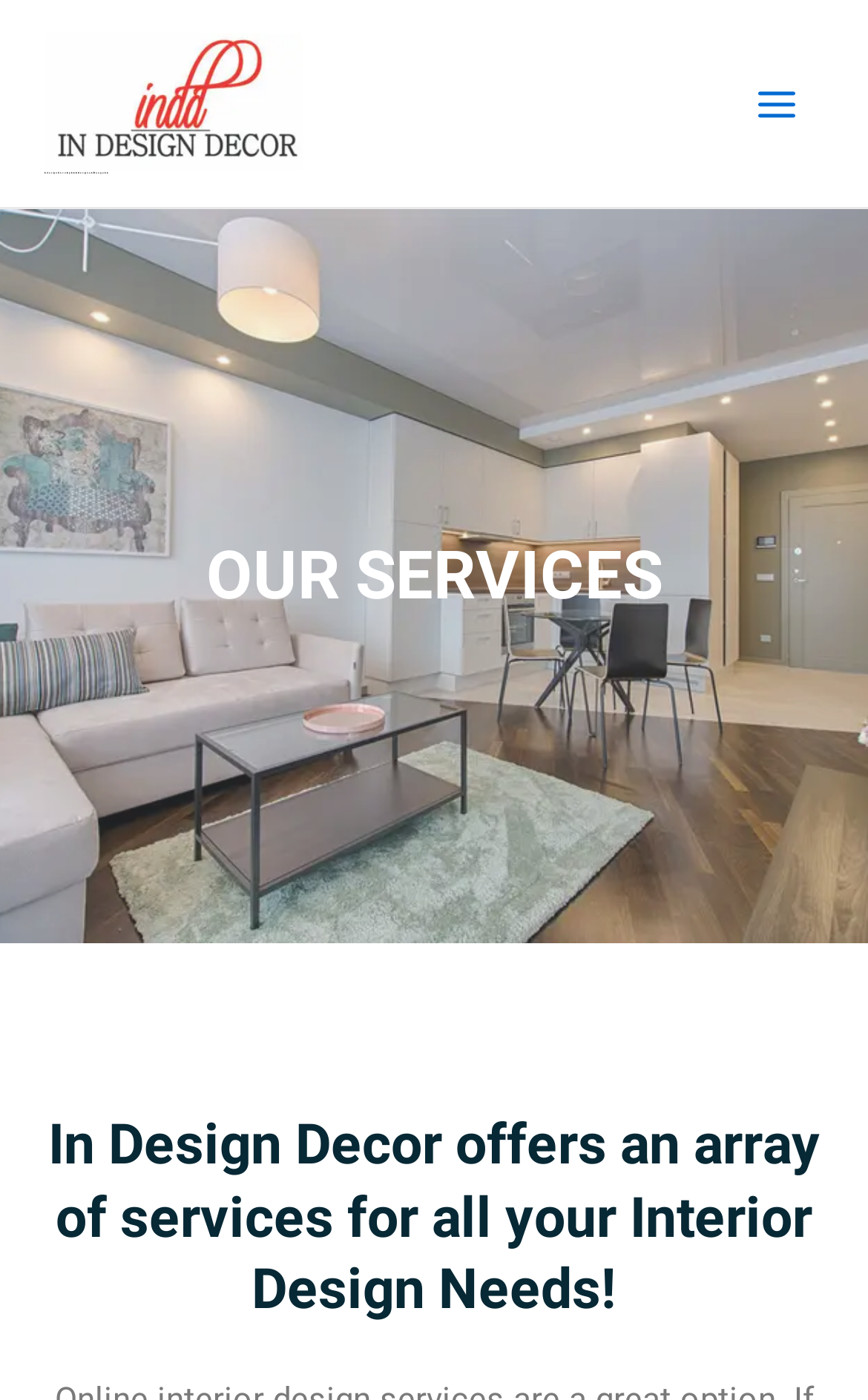Given the description of a UI element: "Main Menu", identify the bounding box coordinates of the matching element in the webpage screenshot.

[0.841, 0.041, 0.949, 0.107]